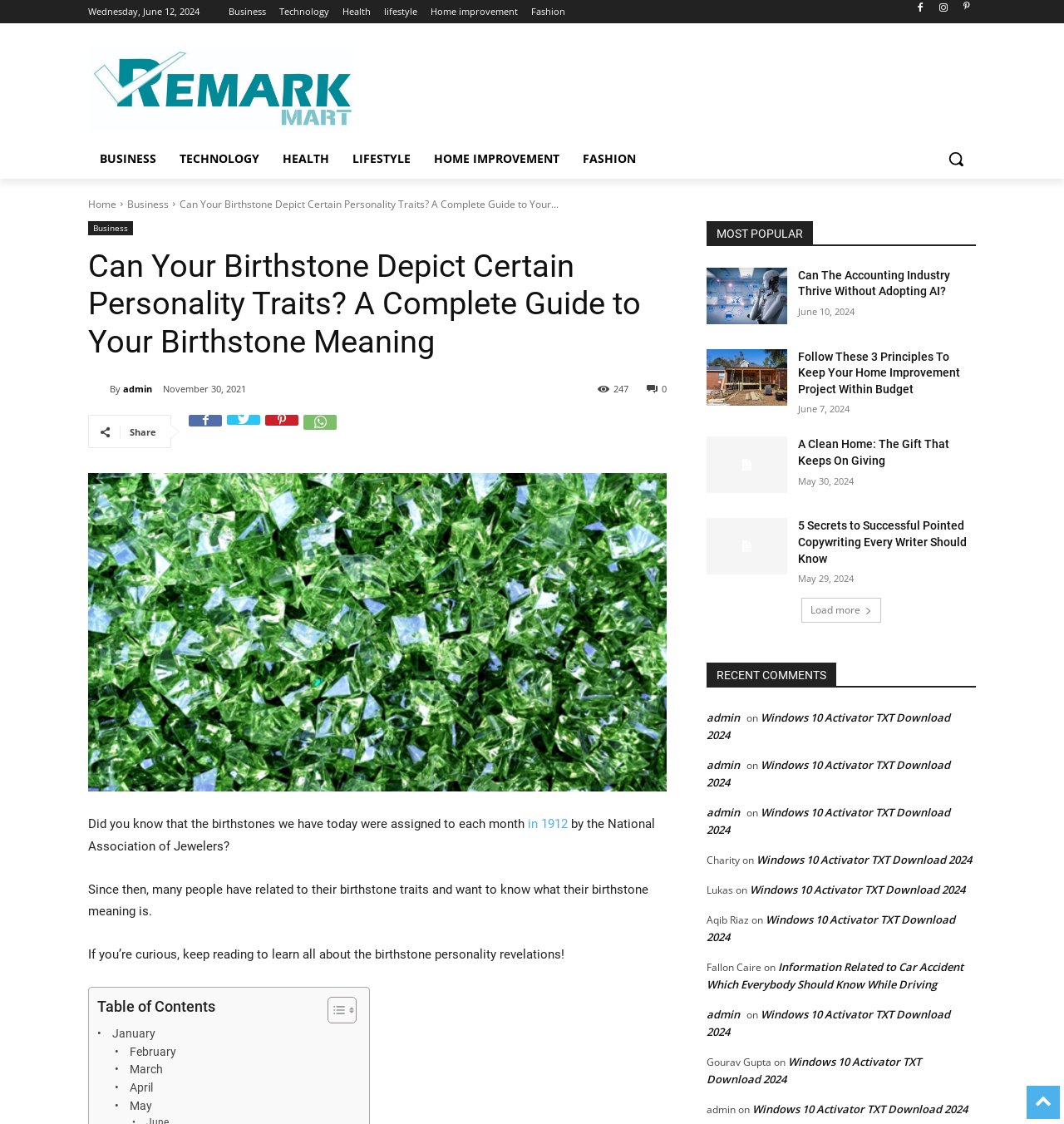Locate the bounding box coordinates of the clickable area needed to fulfill the instruction: "Click on the 'February' link".

[0.108, 0.928, 0.166, 0.944]